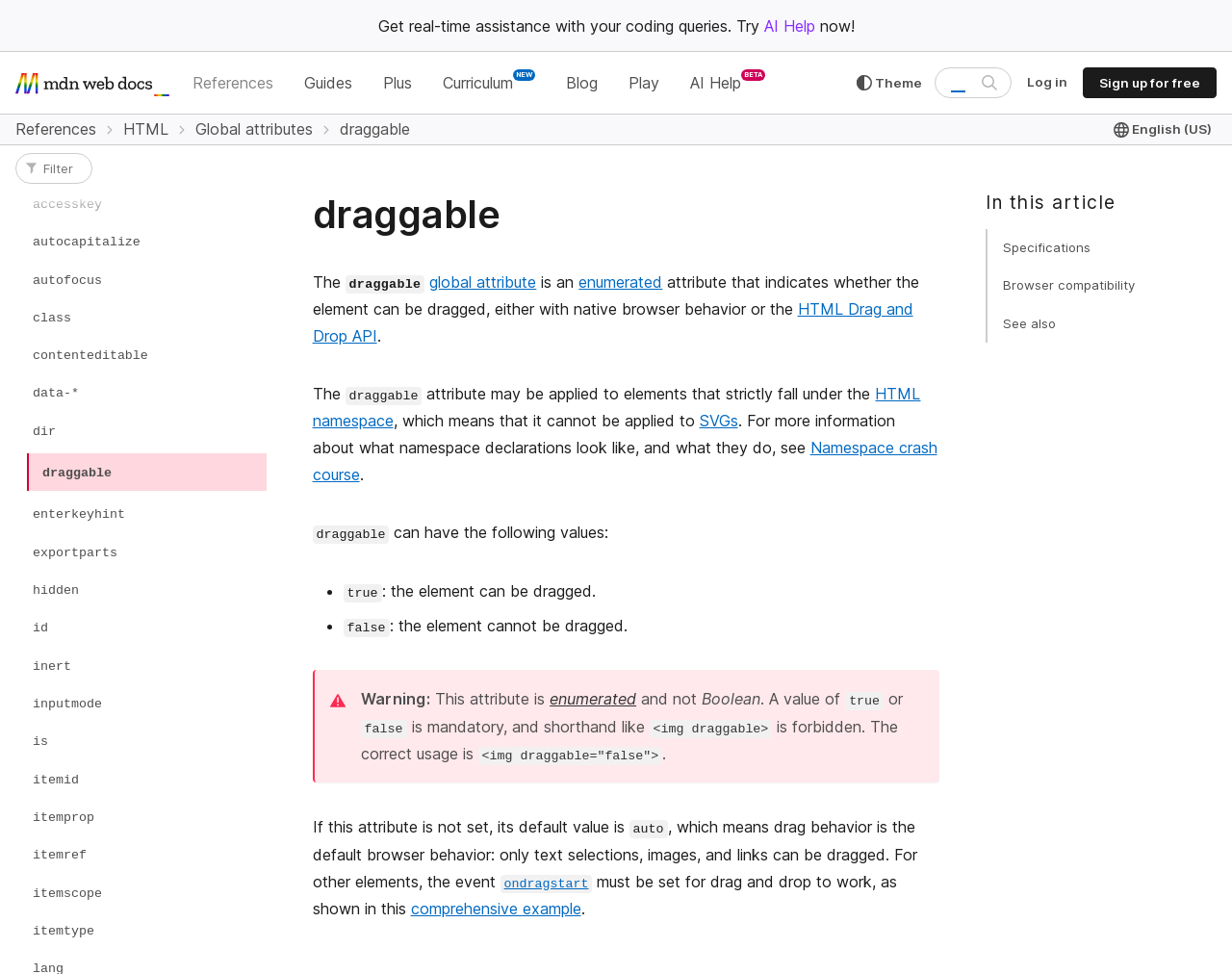Find the bounding box coordinates for the HTML element described as: "AI Help Beta". The coordinates should consist of four float values between 0 and 1, i.e., [left, top, right, bottom].

[0.554, 0.063, 0.627, 0.107]